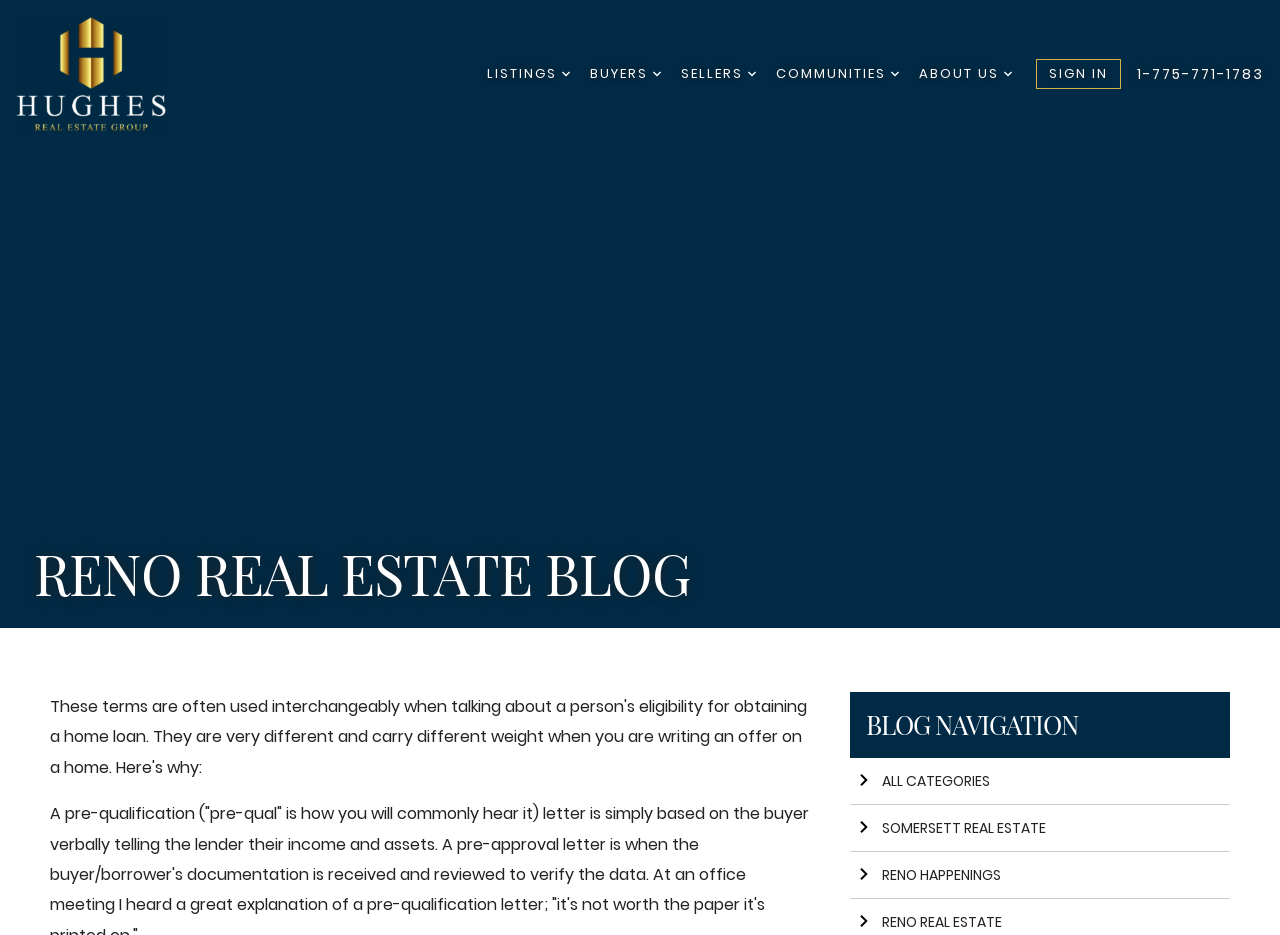What is the text on the top-left corner of the webpage?
Answer the question with a single word or phrase derived from the image.

RENO REAL ESTATE BLOG